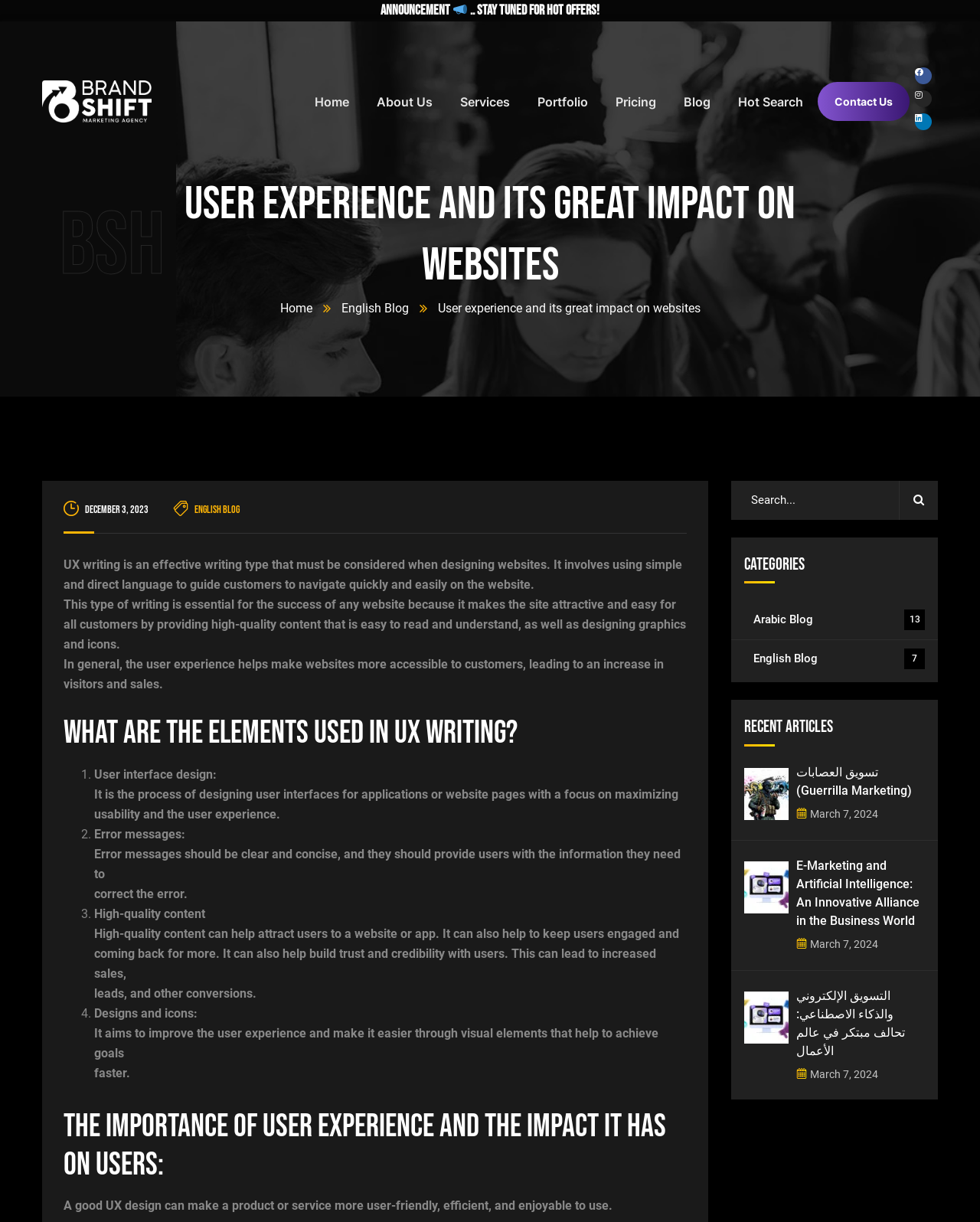Provide your answer in one word or a succinct phrase for the question: 
What are the elements used in UX writing?

User interface design, error messages, high-quality content, designs and icons